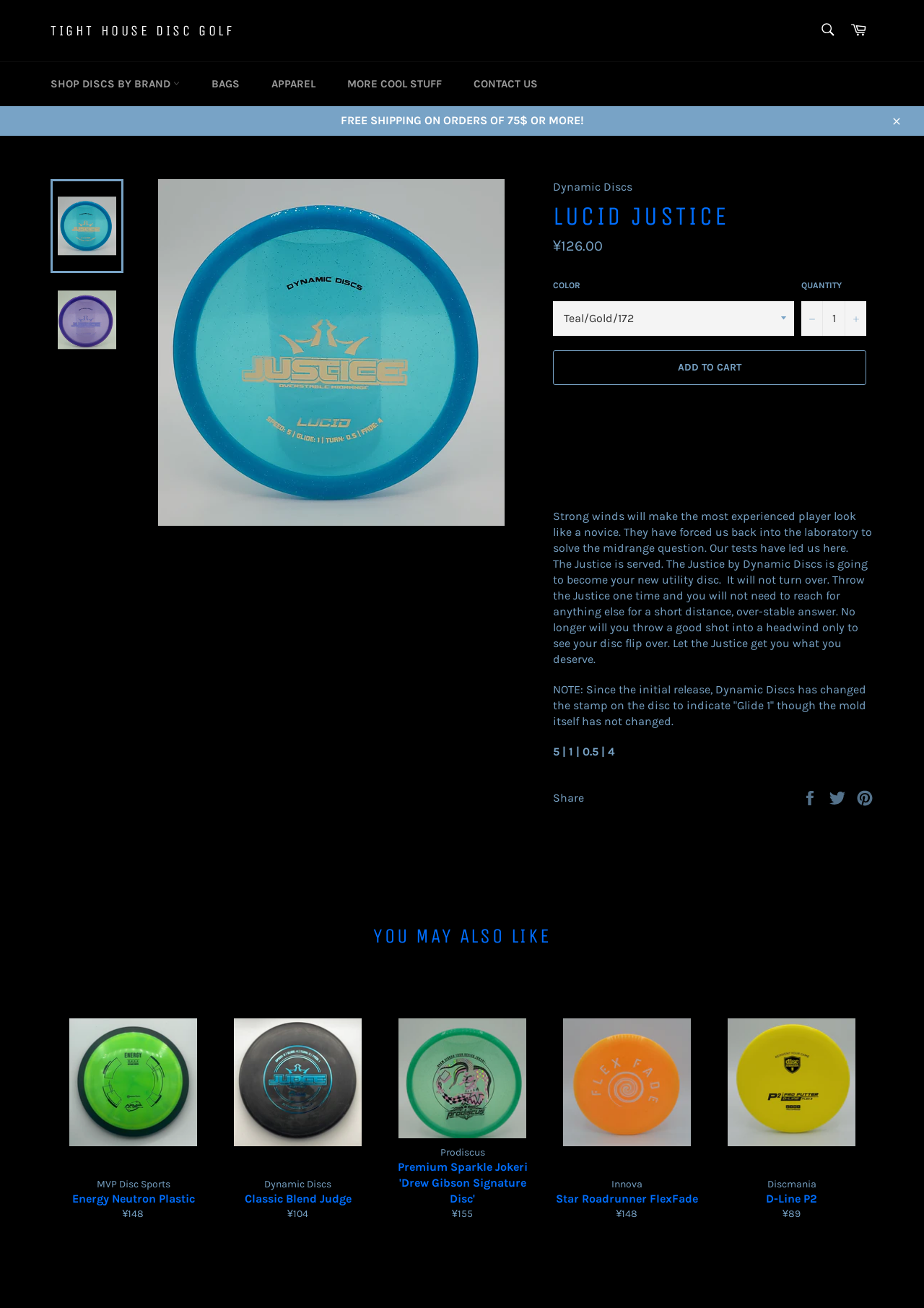Illustrate the webpage thoroughly, mentioning all important details.

This webpage is about a disc golf product called Lucid Justice, sold by Tight House Disc Golf. At the top of the page, there is a navigation bar with links to "TIGHT HOUSE DISC GOLF", "Cart", and a search box. Below the navigation bar, there are several links to different categories, including "SHOP DISCS BY BRAND", "BAGS", "APPAREL", "MORE COOL STUFF", and "CONTACT US".

In the main content area, there is a prominent image of the Lucid Justice disc, accompanied by a heading "LUCID JUSTICE" and a description of the product. The description explains that the disc is designed to withstand strong winds and provides a stable, over-stable answer for short distances. There is also a note about a change in the stamp on the disc.

Below the product description, there are options to select the color and quantity of the disc, as well as an "ADD TO CART" button. There are also several separators and horizontal lines that divide the content into sections.

Further down the page, there is a section titled "YOU MAY ALSO LIKE", which features four other disc golf products from different brands, including Energy Neutron Plastic, Classic Blend Judge, Premium Sparkle Jokeri, and Star Roadrunner FlexFade. Each product is displayed with an image, a brief description, and a link to the product page.

Throughout the page, there are several calls-to-action, such as "SEARCH", "ADD TO CART", and "SHARE" buttons, as well as links to social media platforms to share the product.